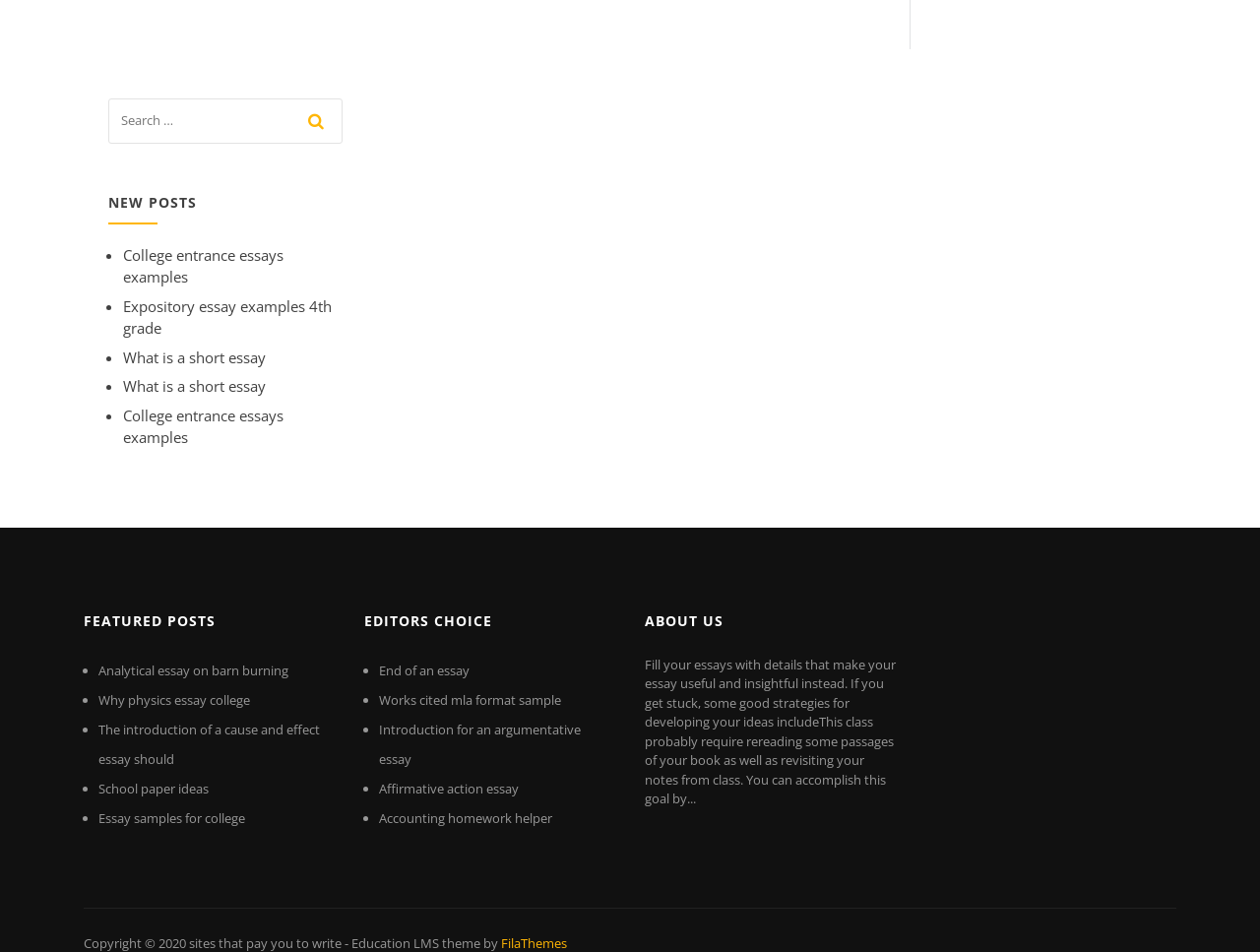Bounding box coordinates must be specified in the format (top-left x, top-left y, bottom-right x, bottom-right y). All values should be floating point numbers between 0 and 1. What are the bounding box coordinates of the UI element described as: Why physics essay college

[0.078, 0.726, 0.198, 0.744]